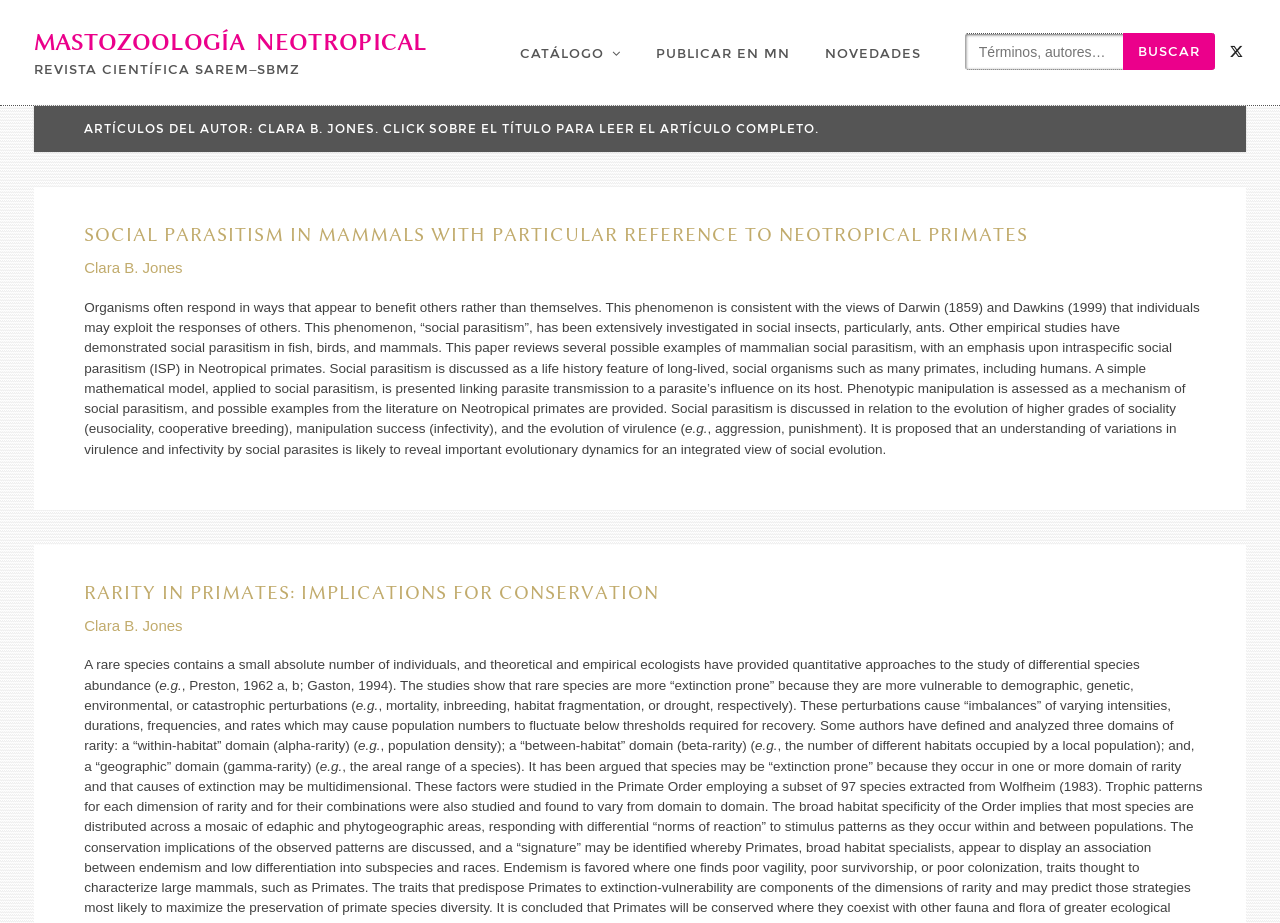Use a single word or phrase to answer this question: 
What is the title of the first article?

SOCIAL PARASITISM IN MAMMALS WITH PARTICULAR REFERENCE TO NEOTROPICAL PRIMATES